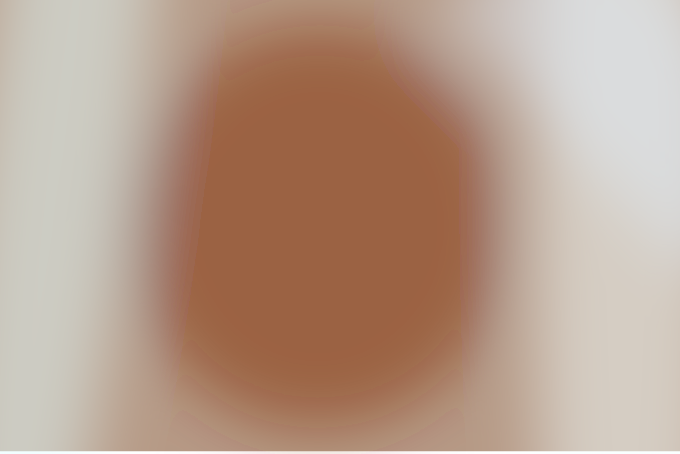Using the information from the screenshot, answer the following question thoroughly:
Why is this recipe suitable for busy individuals?

The caption highlights that this recipe is perfect for busy individuals because it's quicker than traditional cooking or delivery options, and it requires minimal effort, making it a convenient and time-saving option.